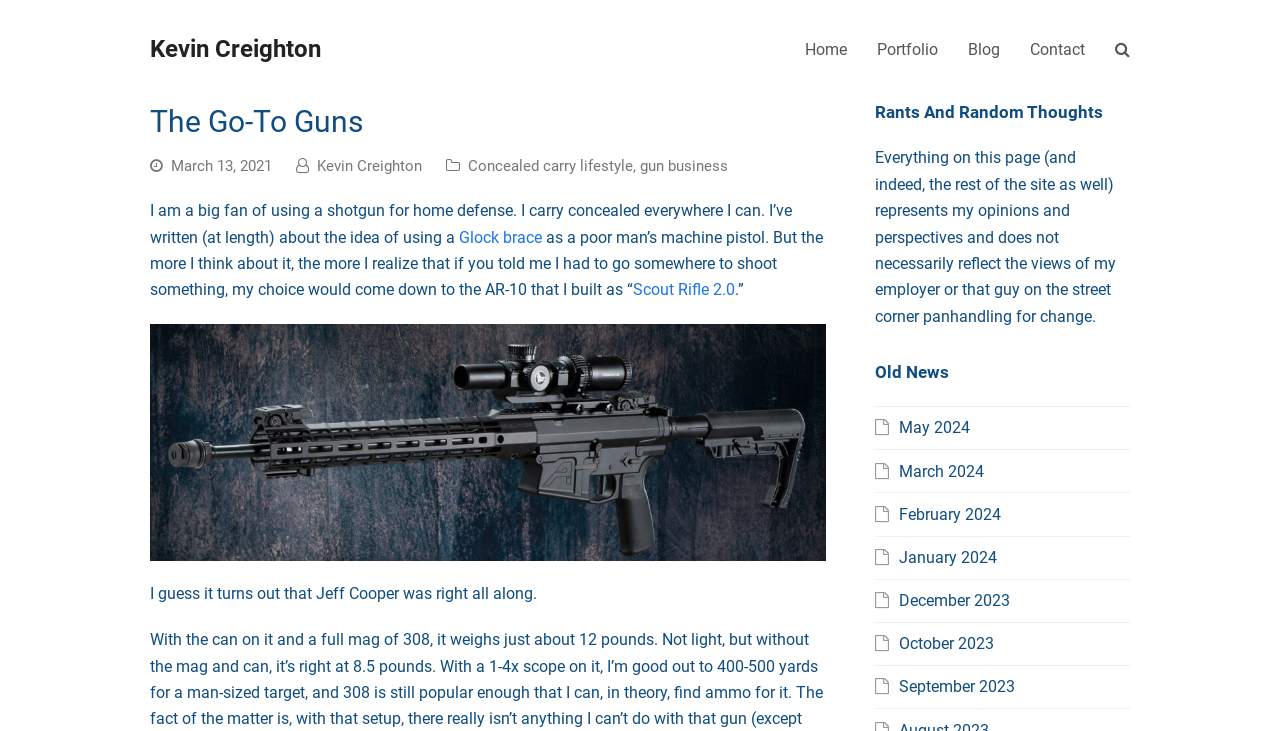Refer to the image and provide an in-depth answer to the question:
What is the topic of the blog post?

The topic of the blog post can be inferred from the text content, which mentions 'gun business', 'home defense', and 'shotgun'.